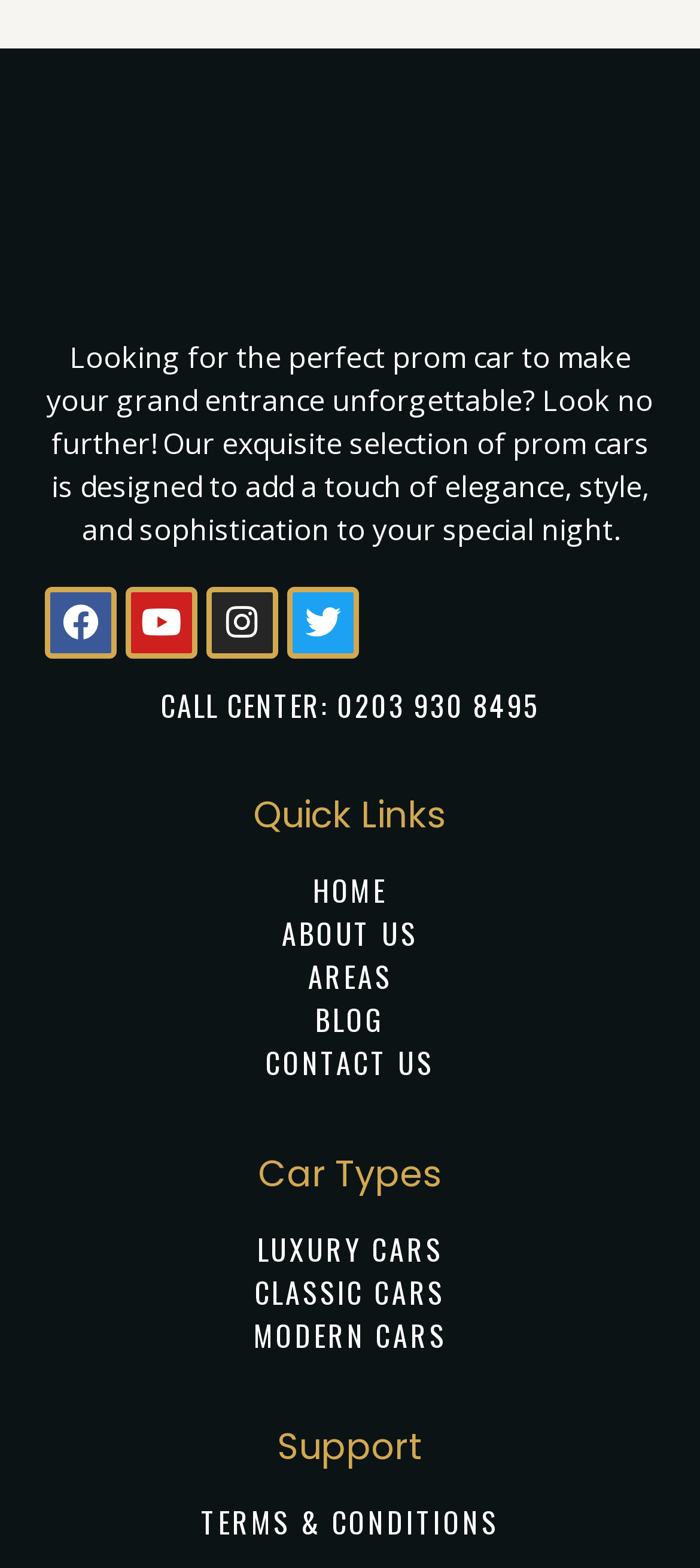How can I contact the company?
Use the image to give a comprehensive and detailed response to the question.

I found the way to contact the company by looking at the 'Quick Links' section, which has a link to 'CONTACT US'.